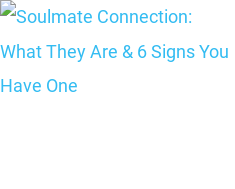How many signs of soulmate connection are mentioned?
Using the picture, provide a one-word or short phrase answer.

6